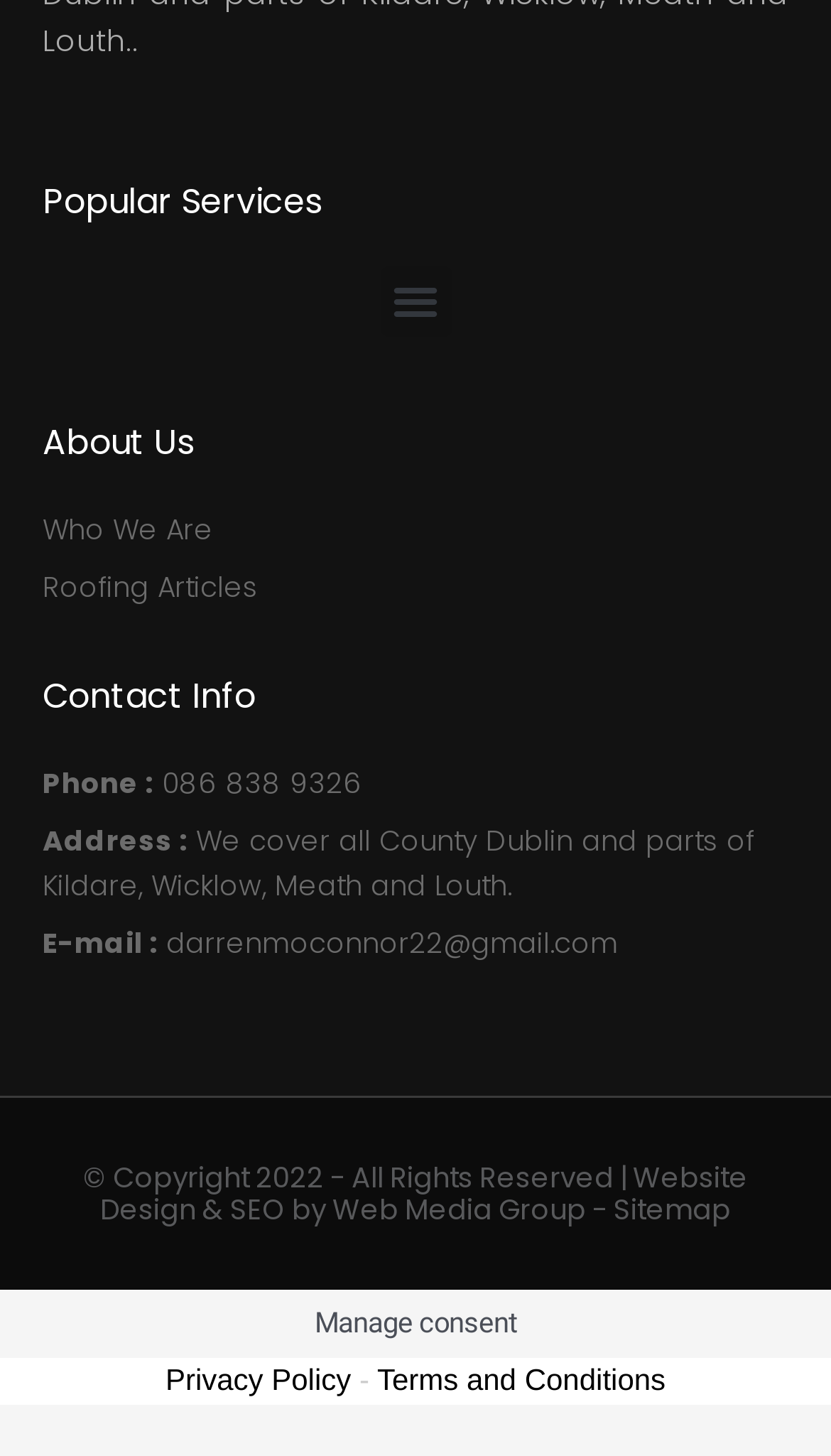Locate the bounding box coordinates of the element that should be clicked to execute the following instruction: "Check the post date".

None